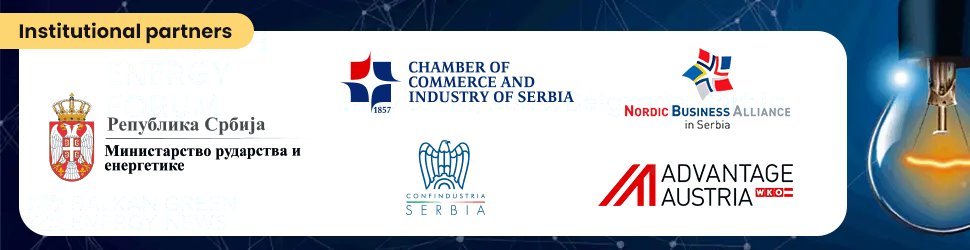Please answer the following question using a single word or phrase: 
What is the theme emphasized by the design?

Cooperation